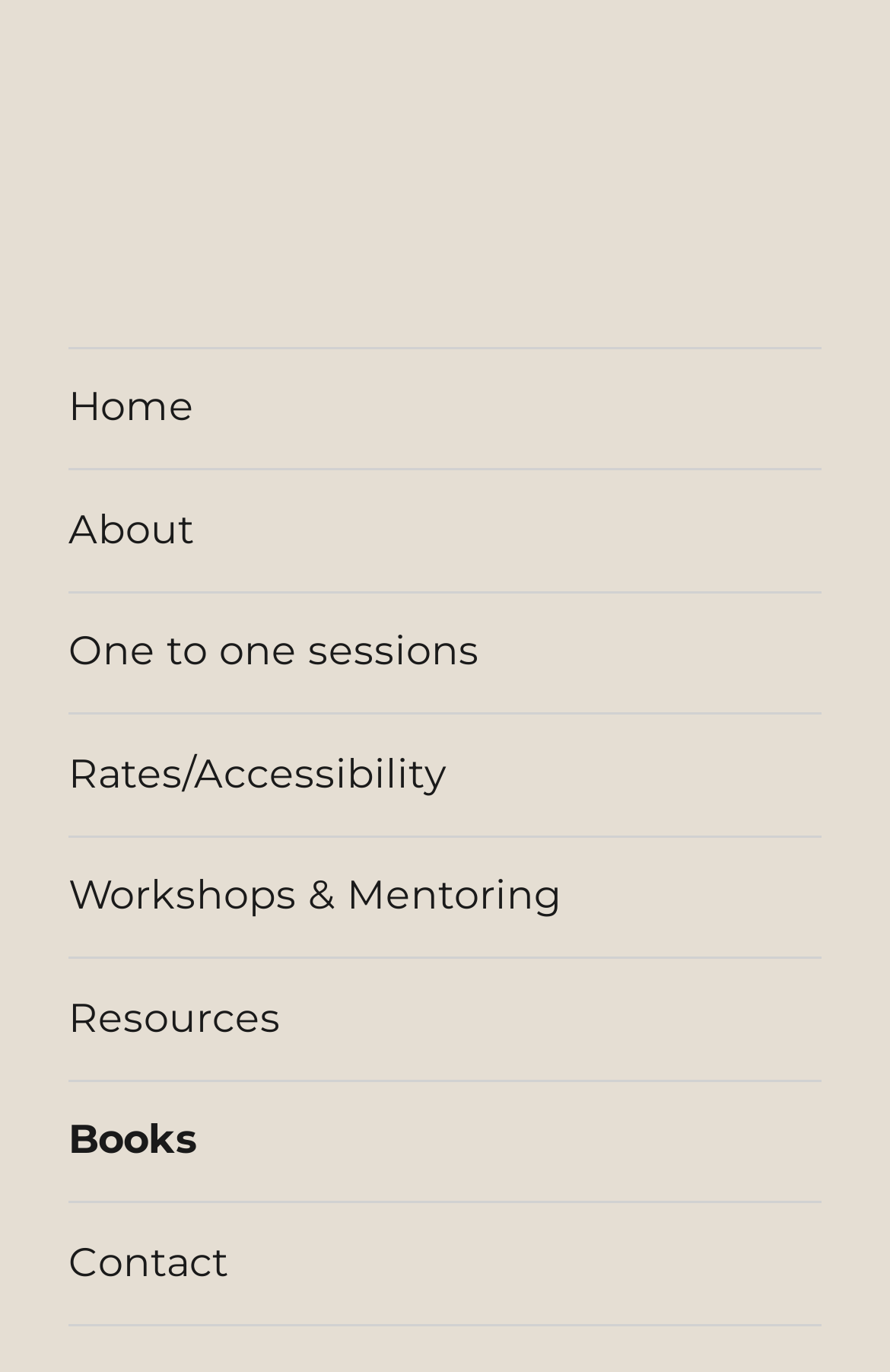Can you pinpoint the bounding box coordinates for the clickable element required for this instruction: "contact the website owner"? The coordinates should be four float numbers between 0 and 1, i.e., [left, top, right, bottom].

[0.077, 0.877, 0.923, 0.965]